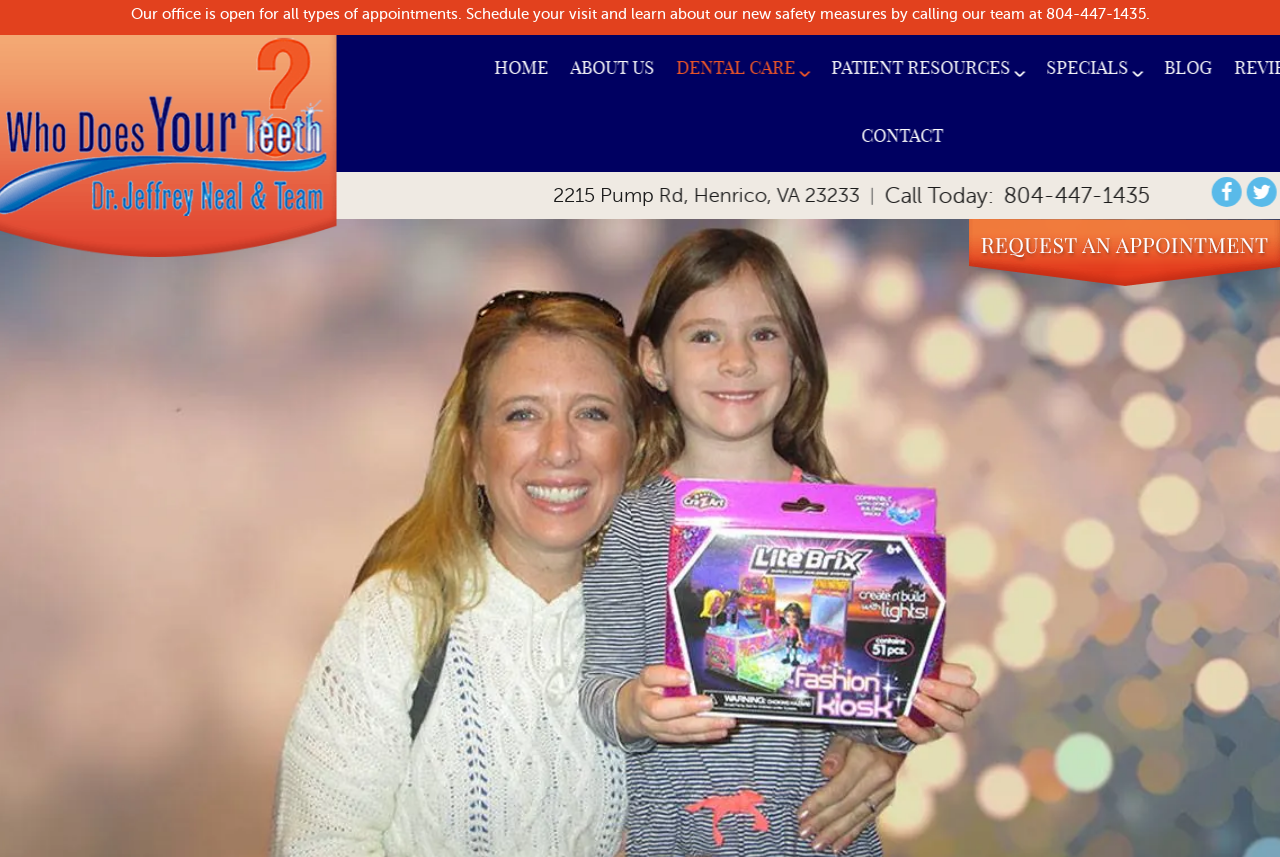Based on the image, provide a detailed and complete answer to the question: 
How many social media links are available?

I counted the social media links at the bottom of the webpage, including Facebook, Twitter, Google Maps, YouTube, and Yelp, and found that there are 5 links in total.